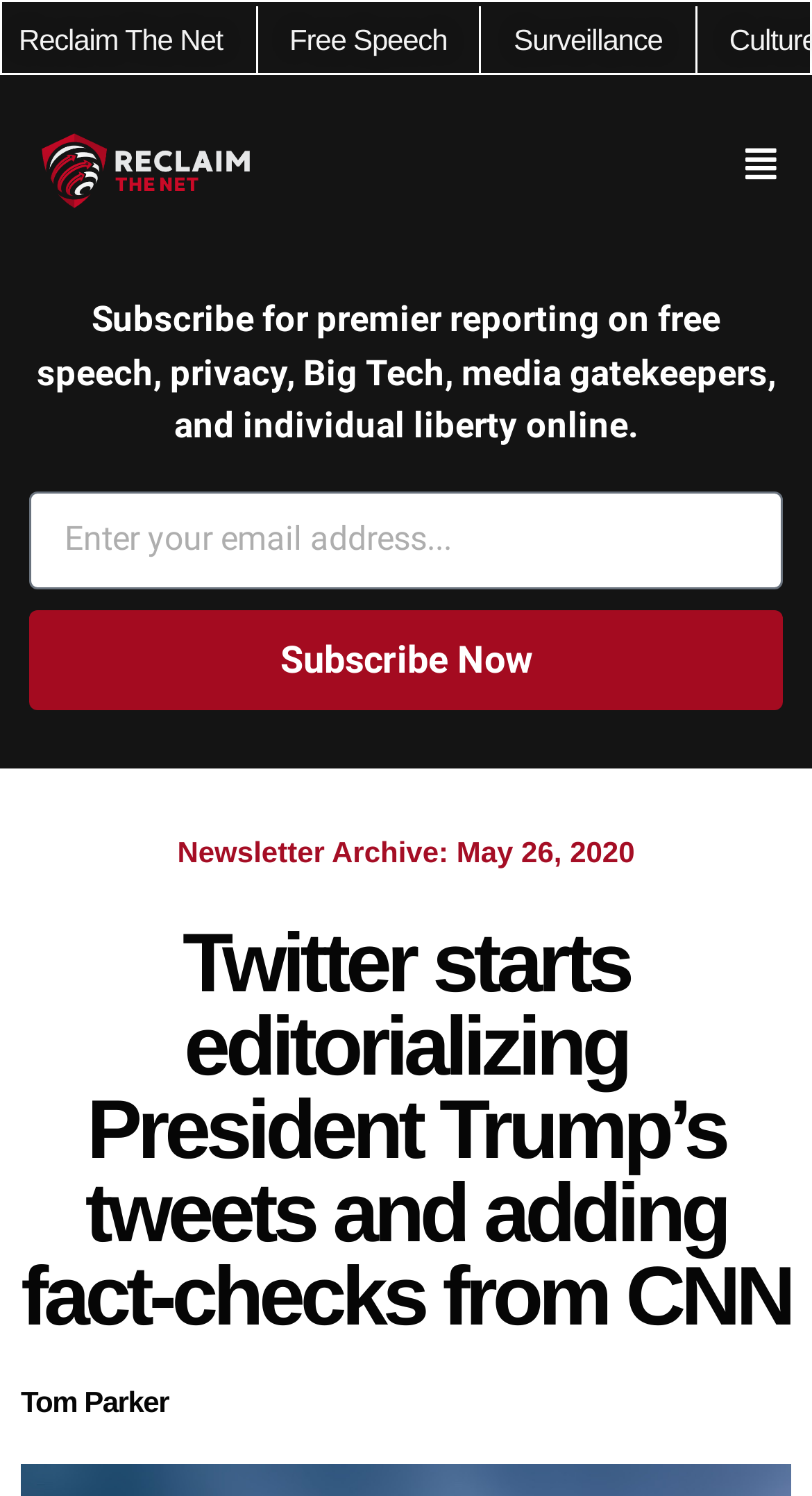Offer a meticulous description of the webpage's structure and content.

This webpage appears to be an article or blog post discussing Twitter's fact-checking of President Trump's tweets, specifically with regards to CNN. At the top of the page, there are three links to related topics: "Reclaim The Net", "Free Speech", and "Surveillance". 

Below these links, there is a subscription section where users can enter their email address in a required textbox and click a "Subscribe Now" button to receive premier reporting on free speech, privacy, and related topics. A brief description of the subscription is provided above the email textbox.

To the right of the subscription section, there is a "Newsletter Archive" section with a date, "May 26, 2020", indicating that the article was published on this date.

The main content of the webpage is an article with the title "Twitter starts editorializing President Trump’s tweets and adding fact-checks from CNN", which is also the title of the webpage. The article is written by Tom Parker, whose name is linked at the bottom of the page.

There are two additional links on the page, one on the top-left and another on the top-right, but their purposes are unclear.